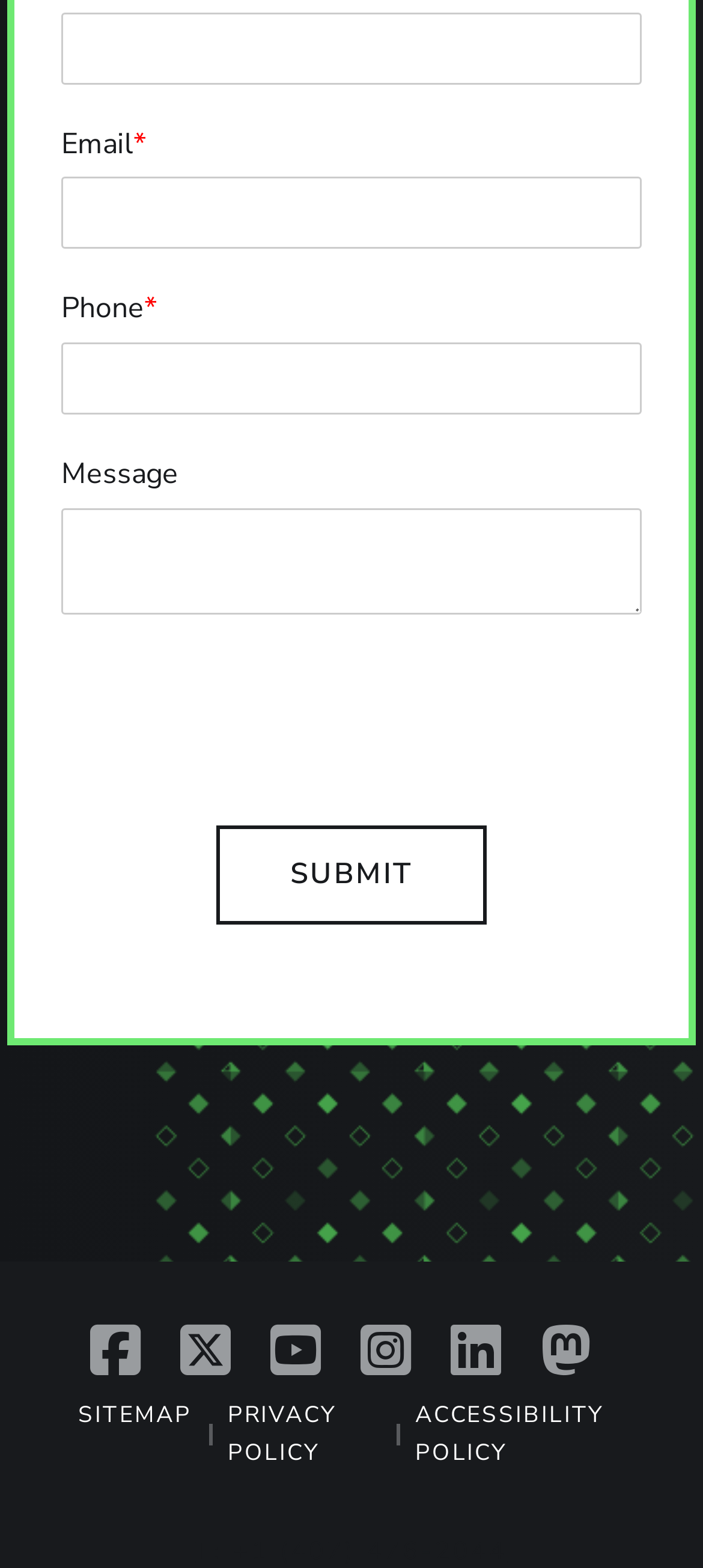Using the element description: "T: +1 (407) 476-2044", determine the bounding box coordinates. The coordinates should be in the format [left, top, right, bottom], with values between 0 and 1.

[0.278, 0.978, 0.722, 1.0]